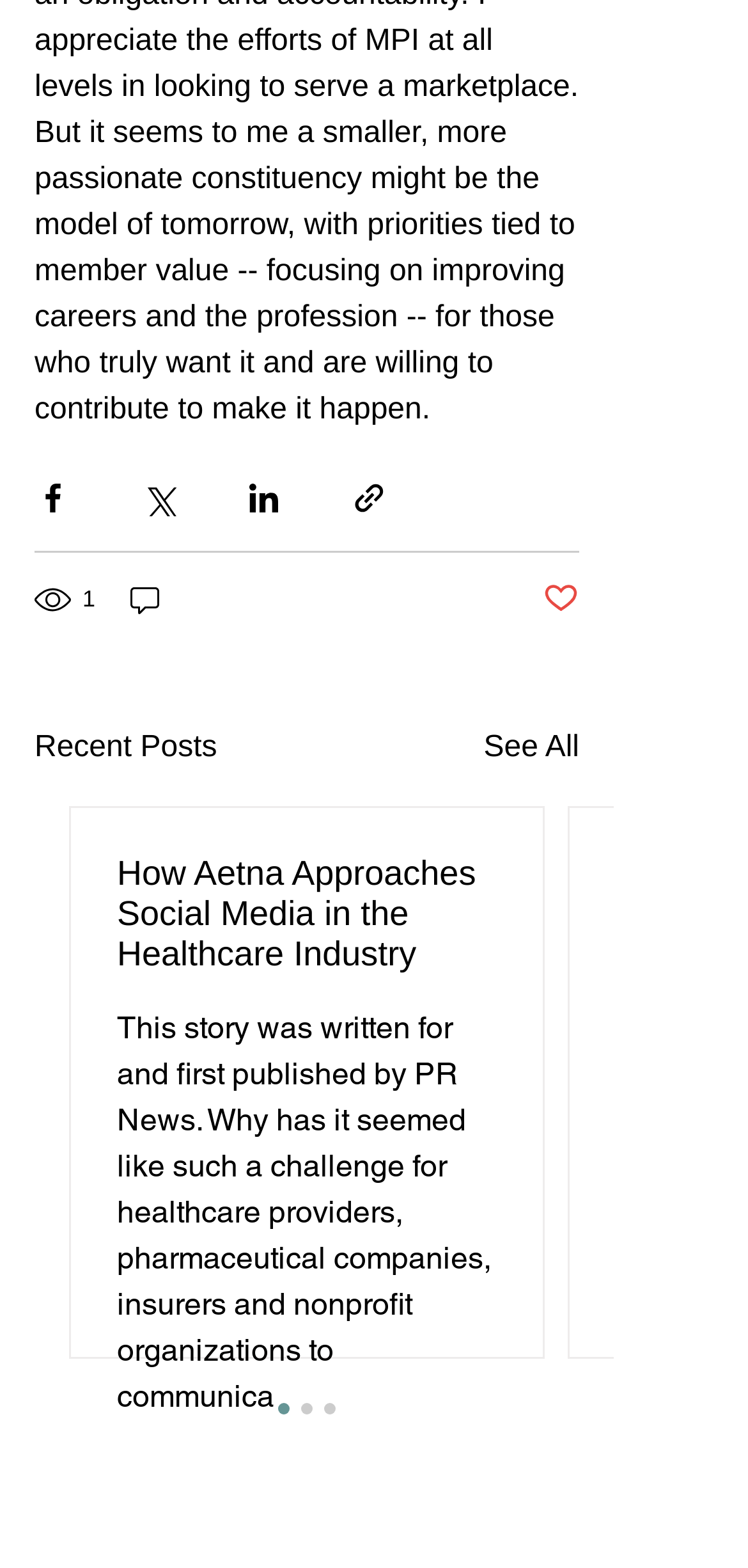Pinpoint the bounding box coordinates of the clickable area needed to execute the instruction: "Like a post". The coordinates should be specified as four float numbers between 0 and 1, i.e., [left, top, right, bottom].

[0.726, 0.369, 0.774, 0.395]